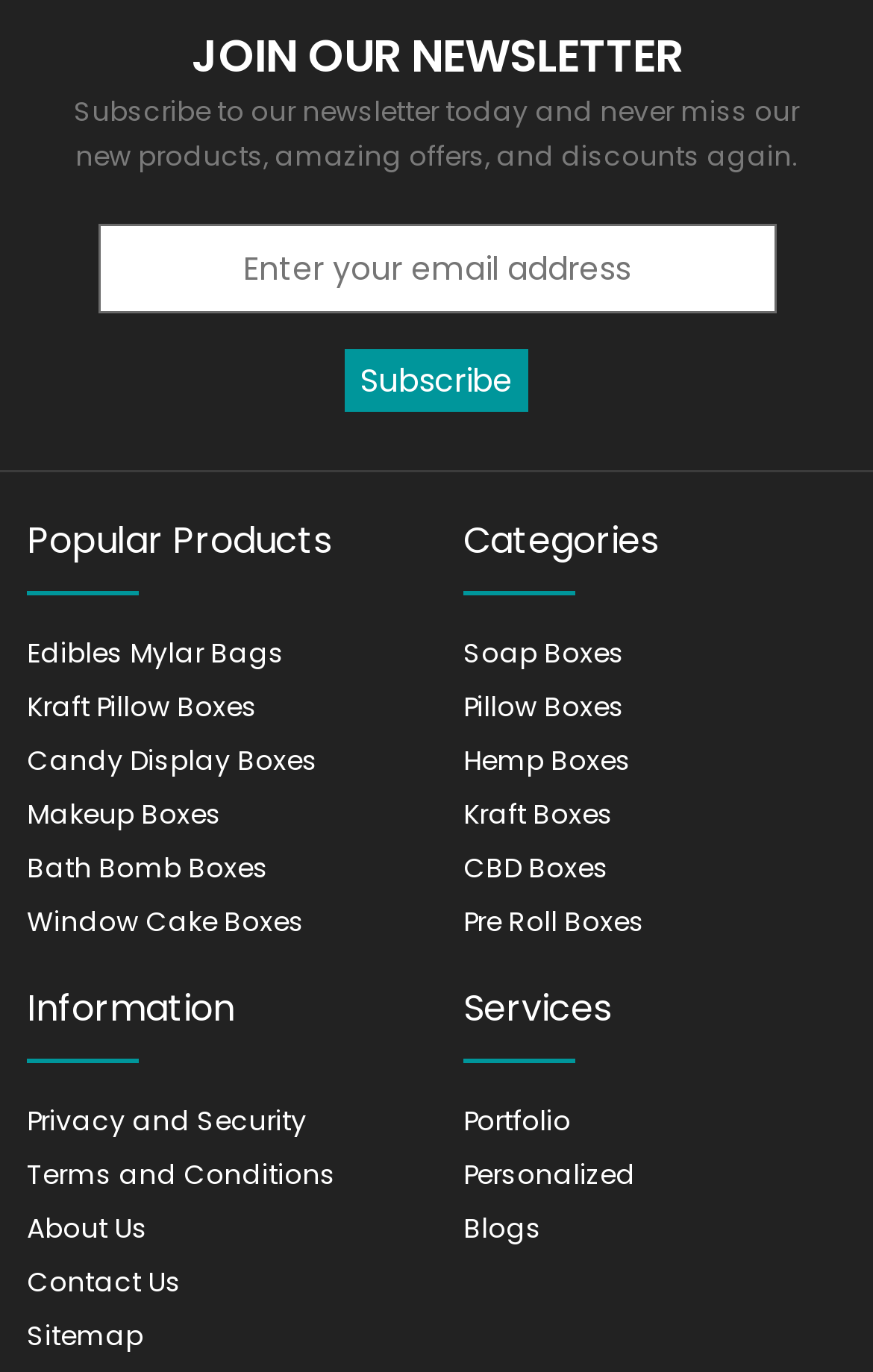Please provide a brief answer to the following inquiry using a single word or phrase:
What is the category of 'Soap Boxes'?

Categories